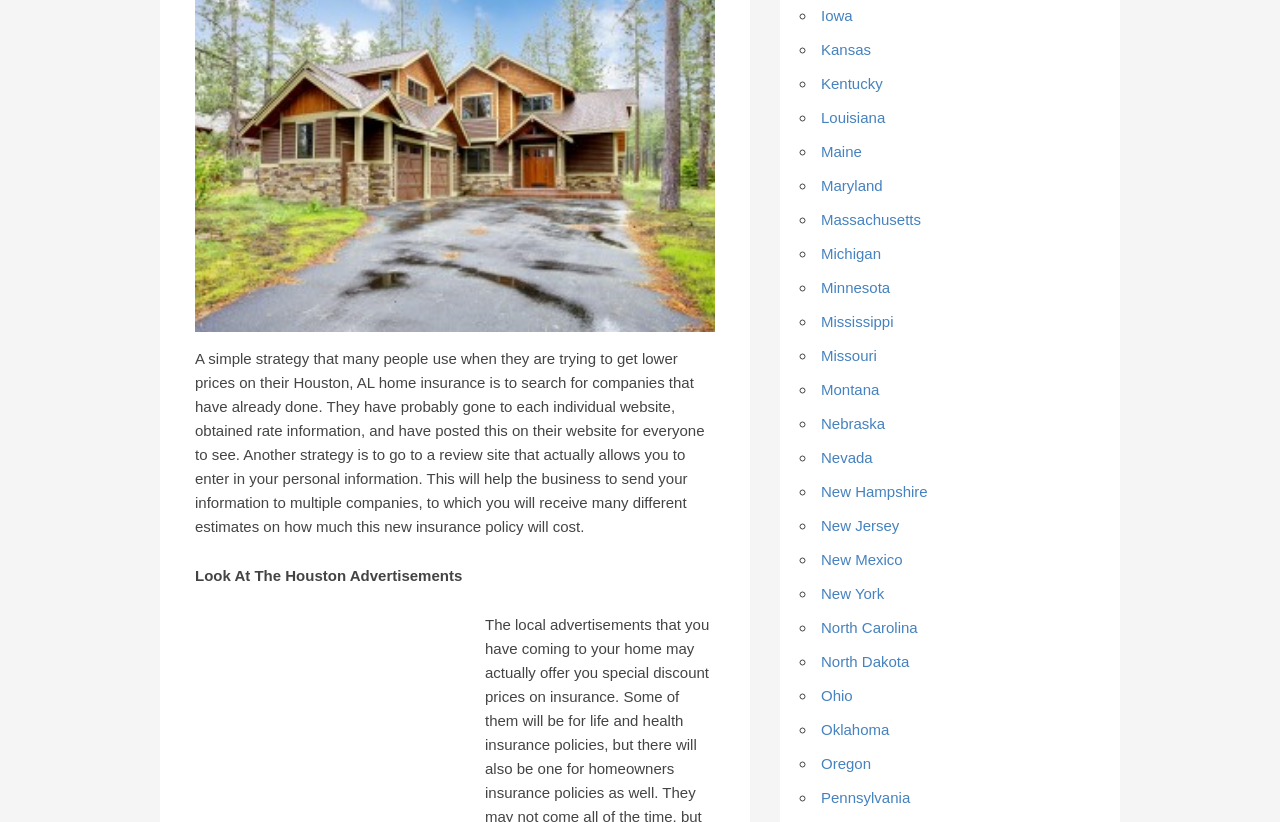Could you determine the bounding box coordinates of the clickable element to complete the instruction: "Click on Louisiana"? Provide the coordinates as four float numbers between 0 and 1, i.e., [left, top, right, bottom].

[0.641, 0.132, 0.692, 0.153]